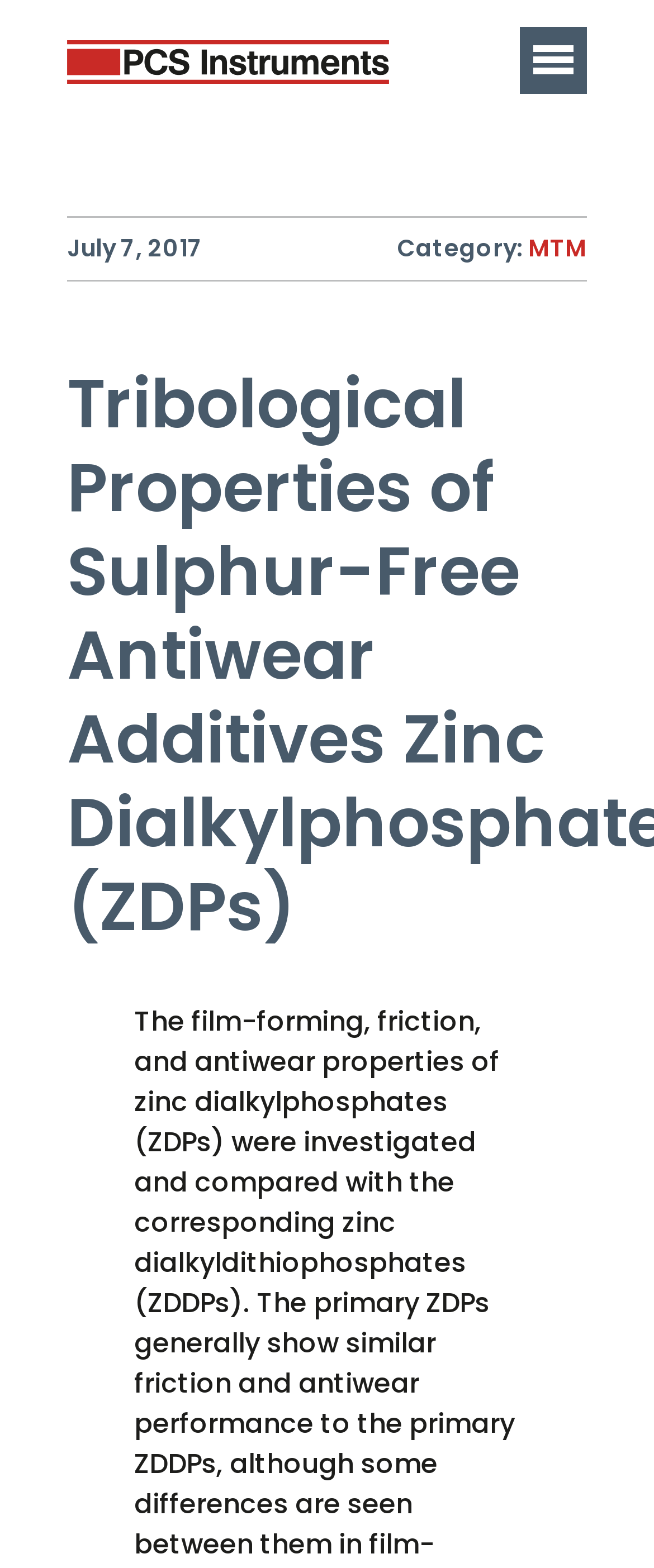Please identify the bounding box coordinates of where to click in order to follow the instruction: "Visit the MTM category".

[0.808, 0.147, 0.897, 0.169]